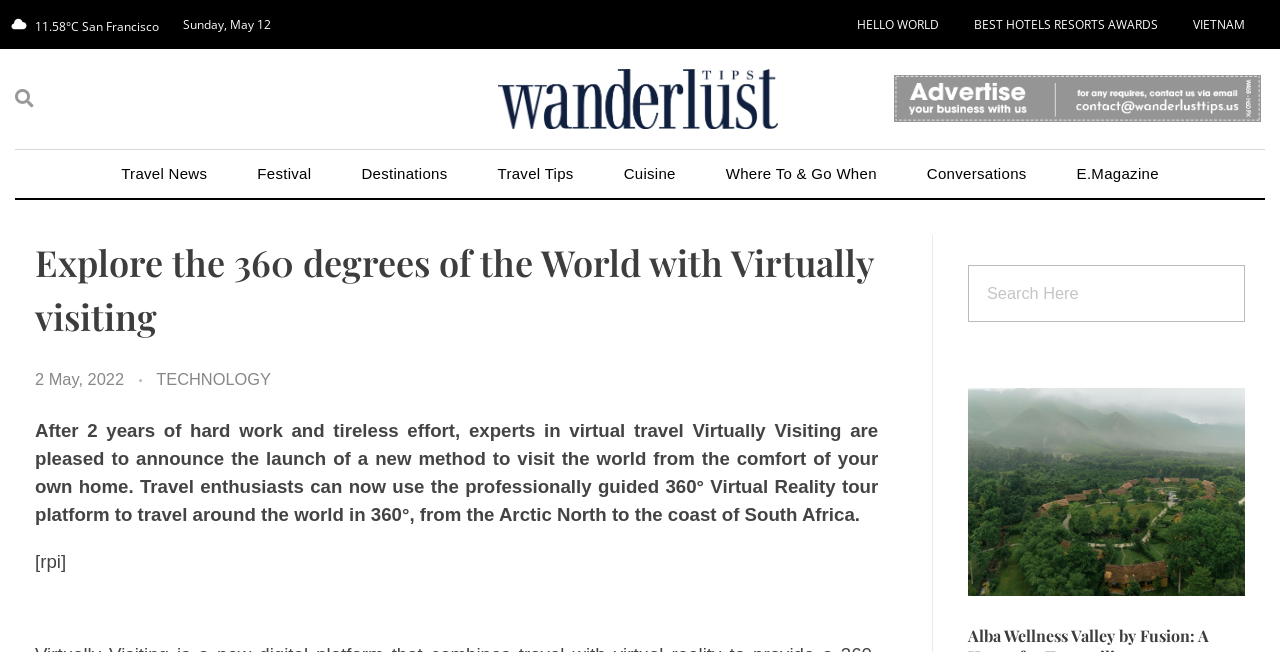Please extract the primary headline from the webpage.

Explore the 360 degrees of the World with Virtually visiting